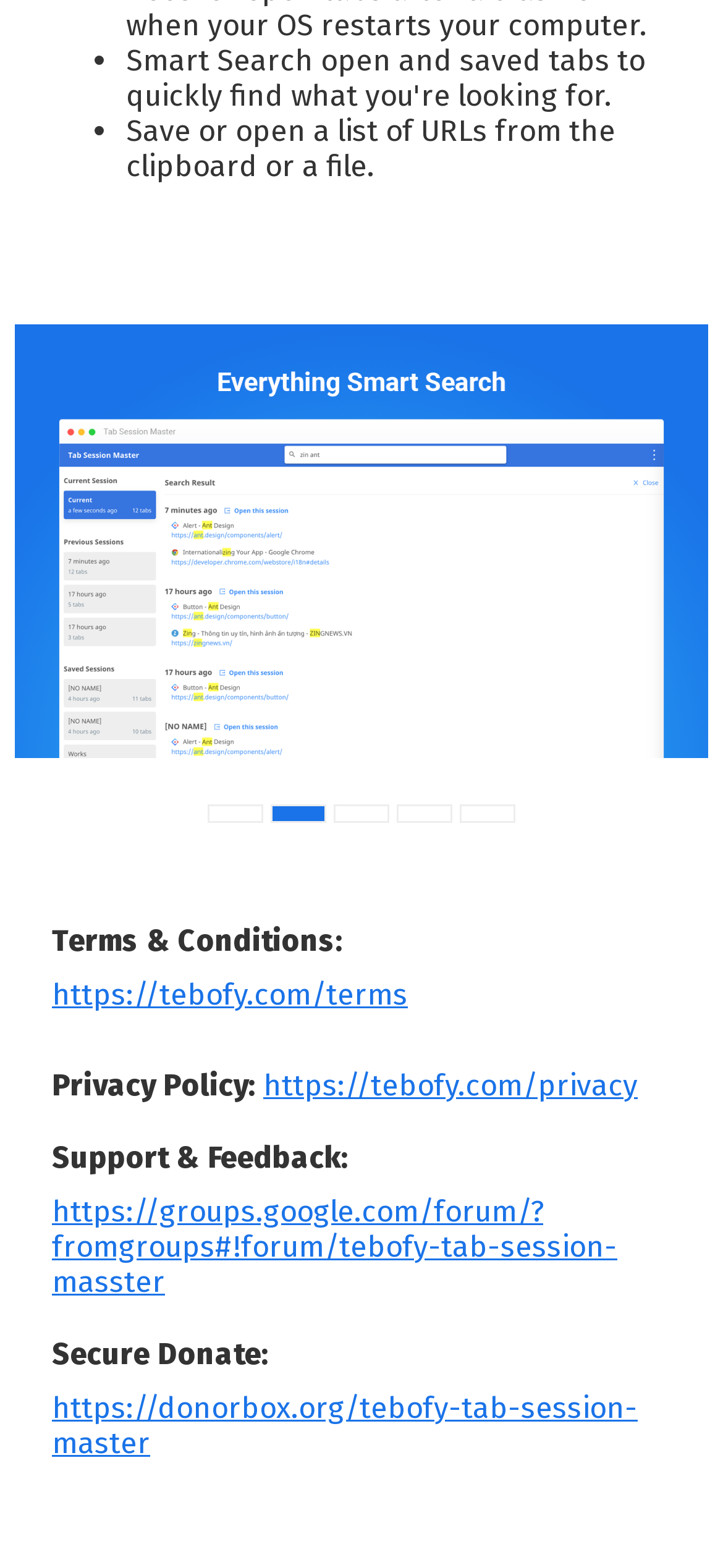Bounding box coordinates are specified in the format (top-left x, top-left y, bottom-right x, bottom-right y). All values are floating point numbers bounded between 0 and 1. Please provide the bounding box coordinate of the region this sentence describes: https://tebofy.com/privacy

[0.364, 0.669, 0.882, 0.715]